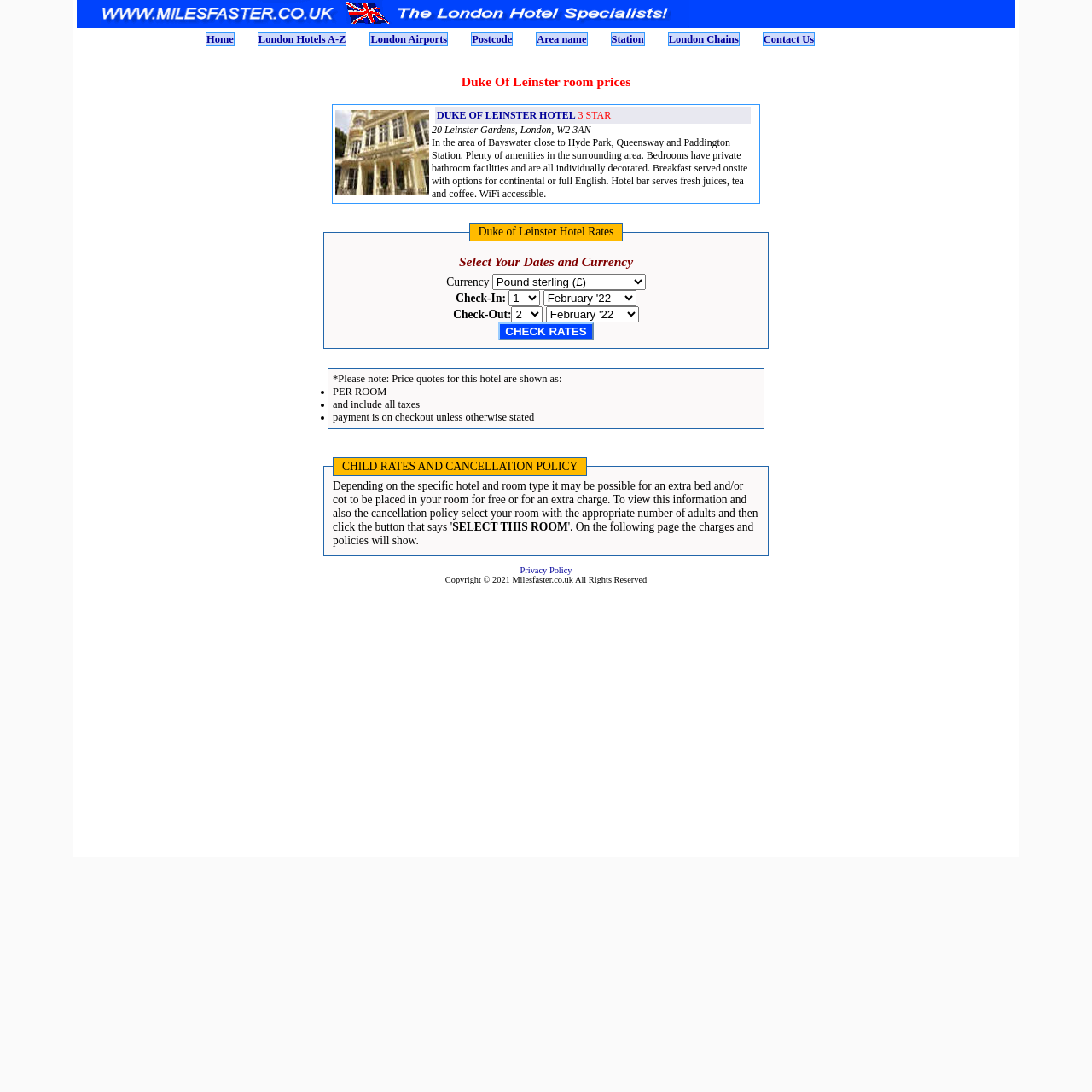Provide the bounding box coordinates of the section that needs to be clicked to accomplish the following instruction: "View the 'Privacy Policy'."

[0.476, 0.518, 0.524, 0.526]